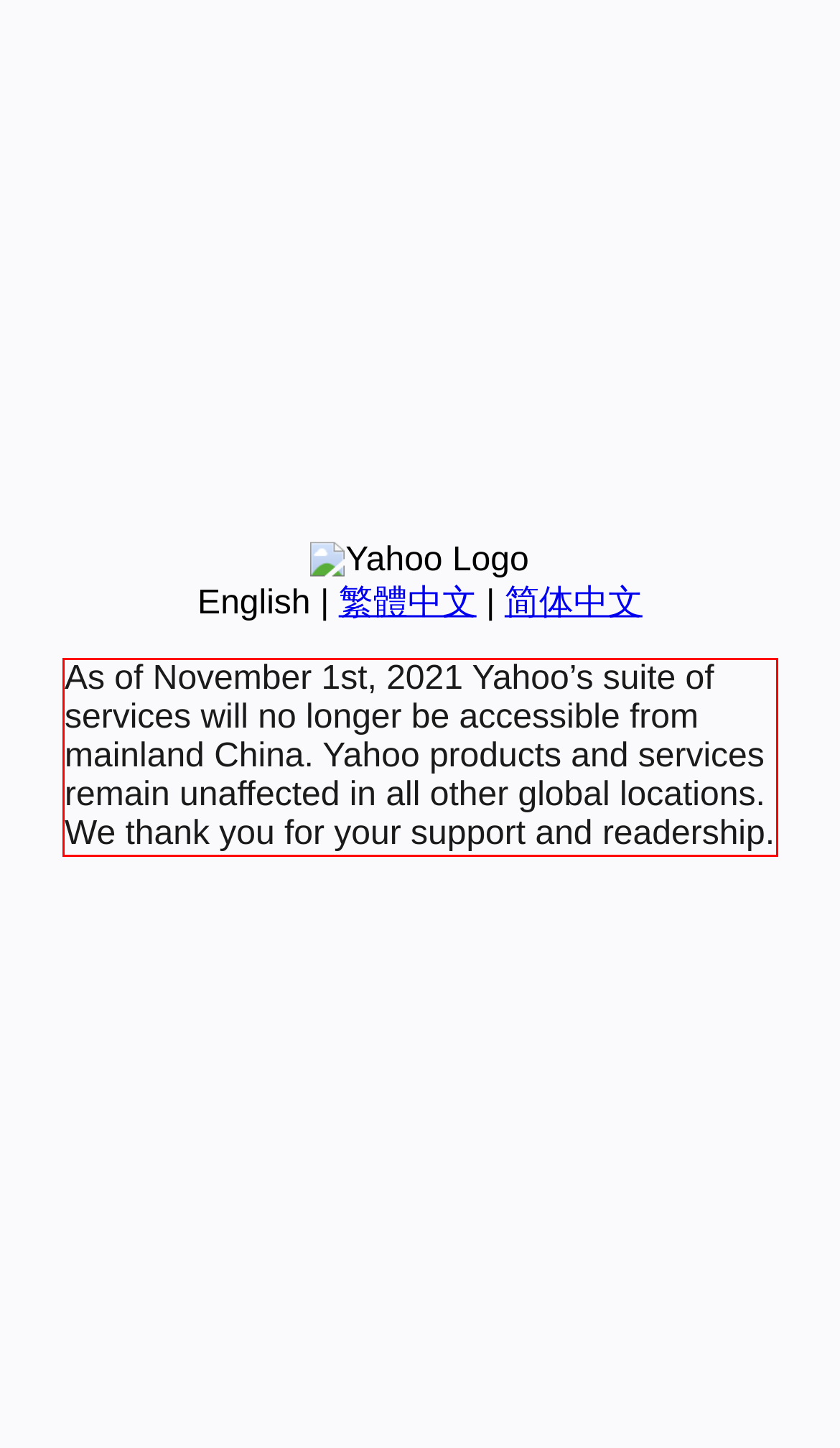Please look at the webpage screenshot and extract the text enclosed by the red bounding box.

As of November 1st, 2021 Yahoo’s suite of services will no longer be accessible from mainland China. Yahoo products and services remain unaffected in all other global locations. We thank you for your support and readership.